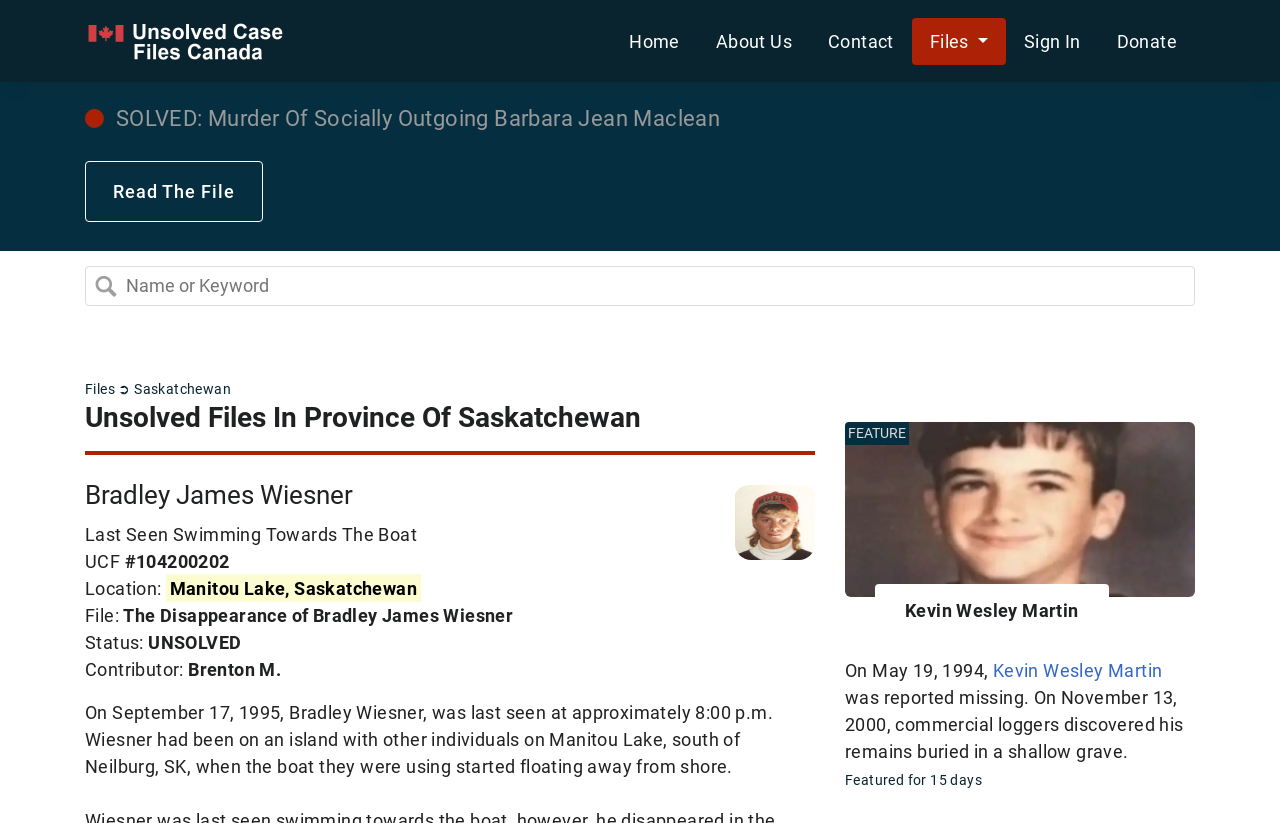Identify the bounding box of the HTML element described here: "parent_node: Last update :". Provide the coordinates as four float numbers between 0 and 1: [left, top, right, bottom].

None